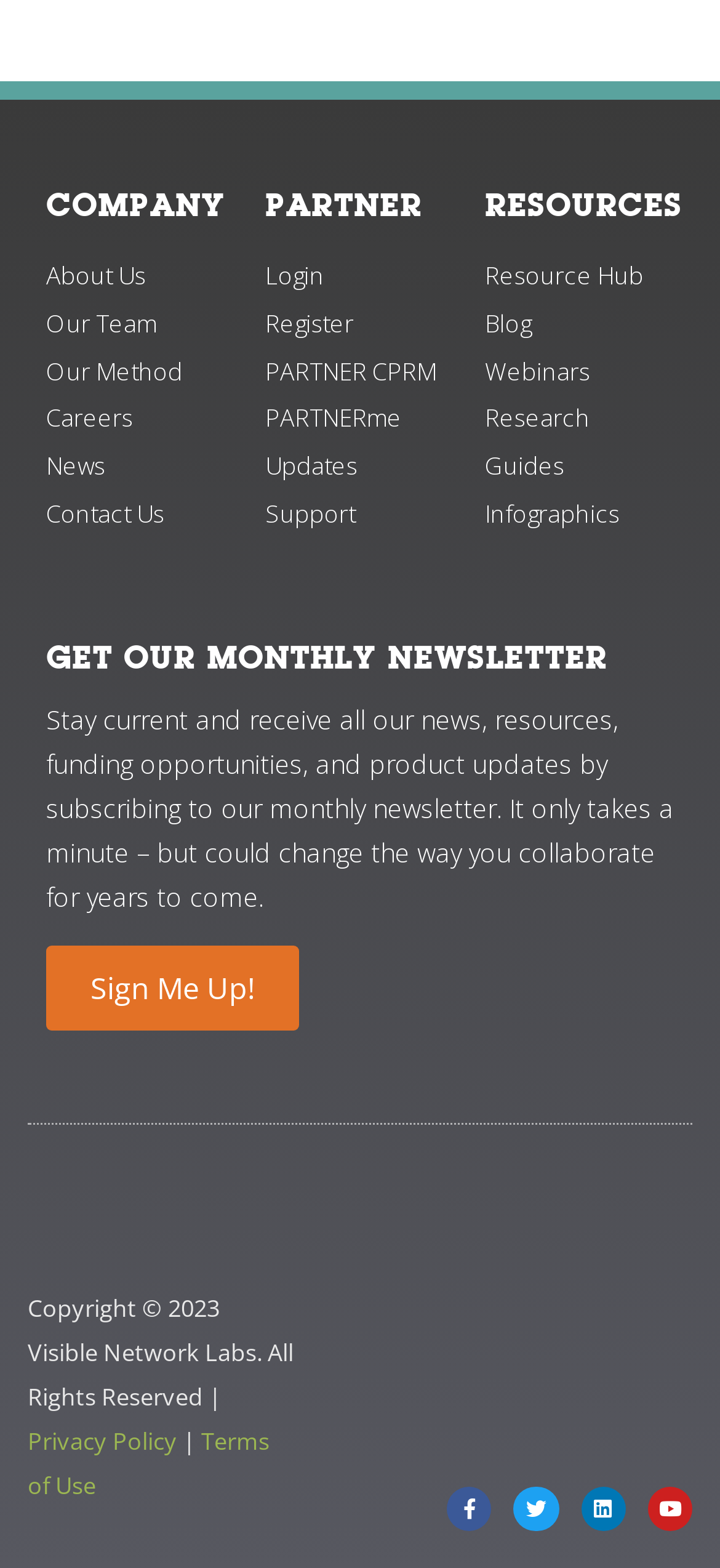What are the three main categories of links present on the webpage?
Answer the question with a single word or phrase, referring to the image.

COMPANY, PARTNER, RESOURCES